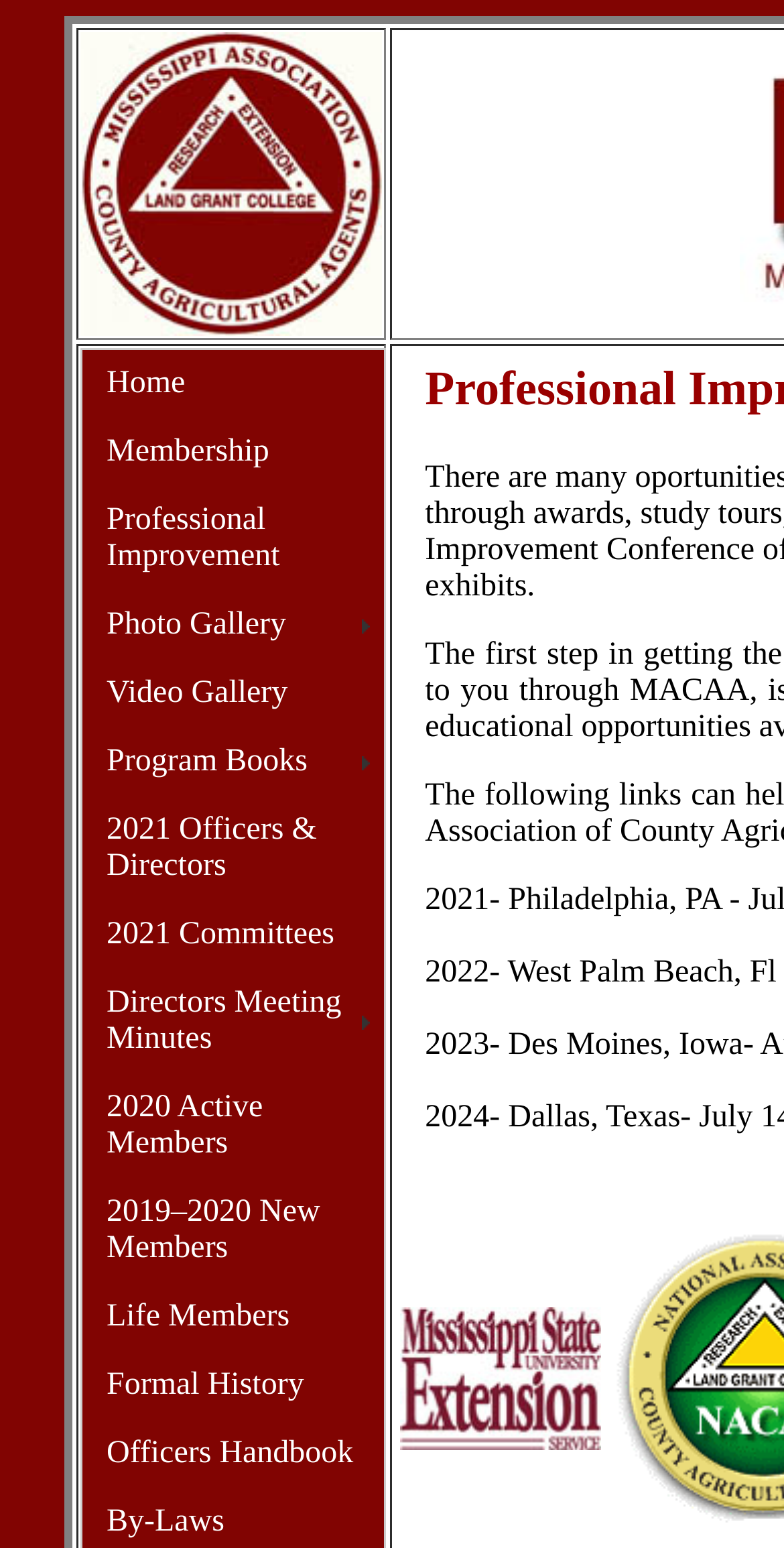Using the details in the image, give a detailed response to the question below:
What is the last item in the main menu?

I looked at the main menu and found that the last item is Officers Handbook, which is a link.